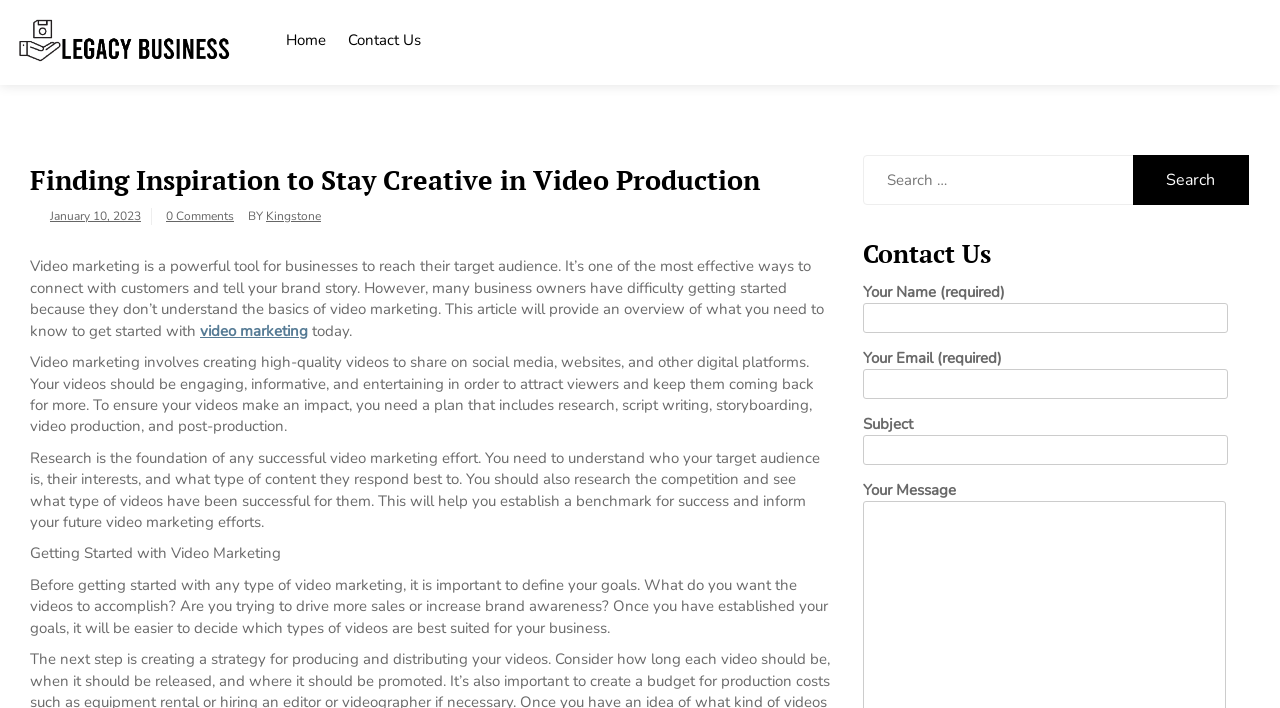Identify the bounding box coordinates of the section to be clicked to complete the task described by the following instruction: "Read more about video marketing". The coordinates should be four float numbers between 0 and 1, formatted as [left, top, right, bottom].

[0.156, 0.453, 0.241, 0.481]